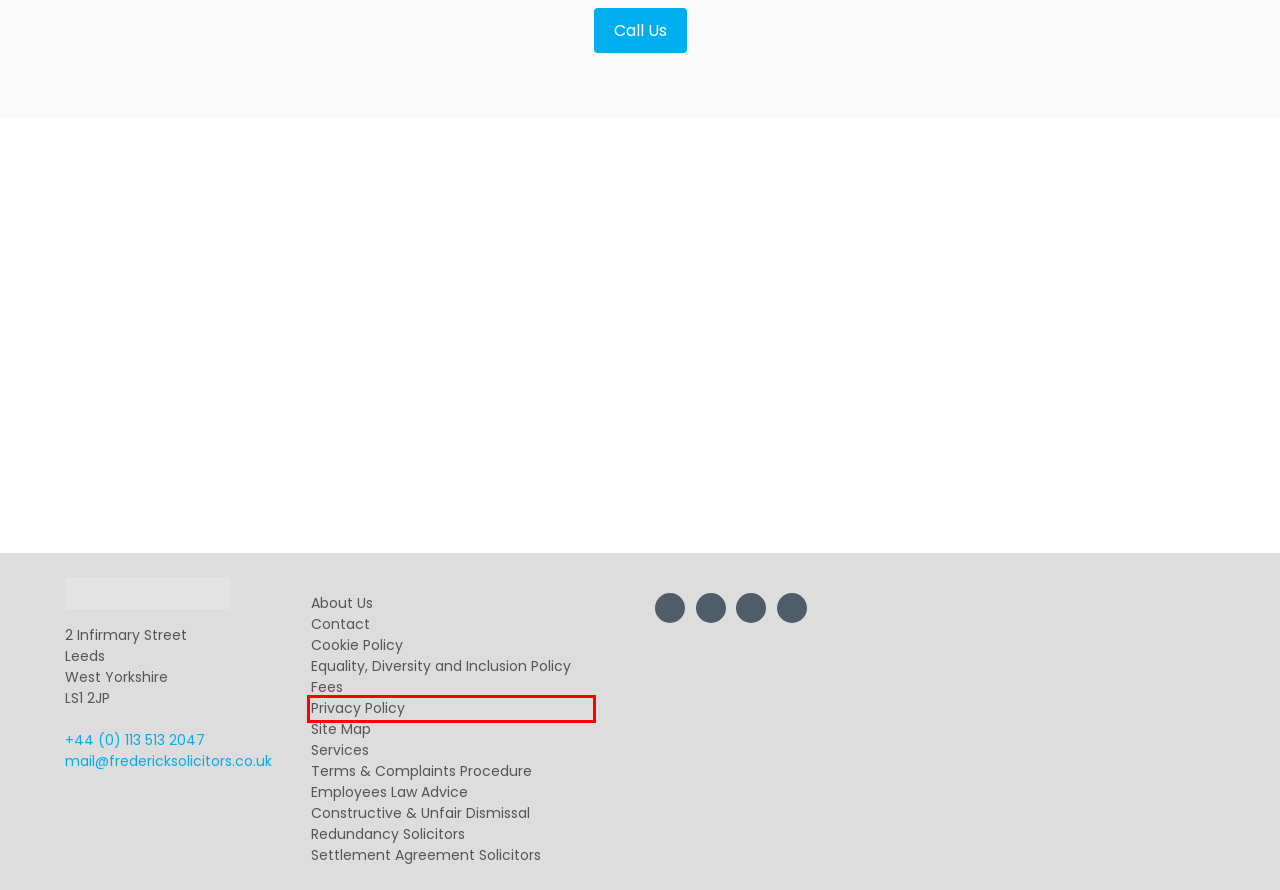Examine the screenshot of a webpage featuring a red bounding box and identify the best matching webpage description for the new page that results from clicking the element within the box. Here are the options:
A. Fees | Frederick Solicitors
B. Site Map
C. Settlement Agreement Solicitors Leeds | Frederick Solicitors
D. Redundancy Solicitors Leeds | Frederick Solicitors
E. Privacy Policy
F. Frederick Solicitors Equality, Diversity and Inclusion Policy
G. Terms & Conditions | Business Legal Services | Frederick Solicitors
H. Cookie Policy | Frederick Solicitors

E